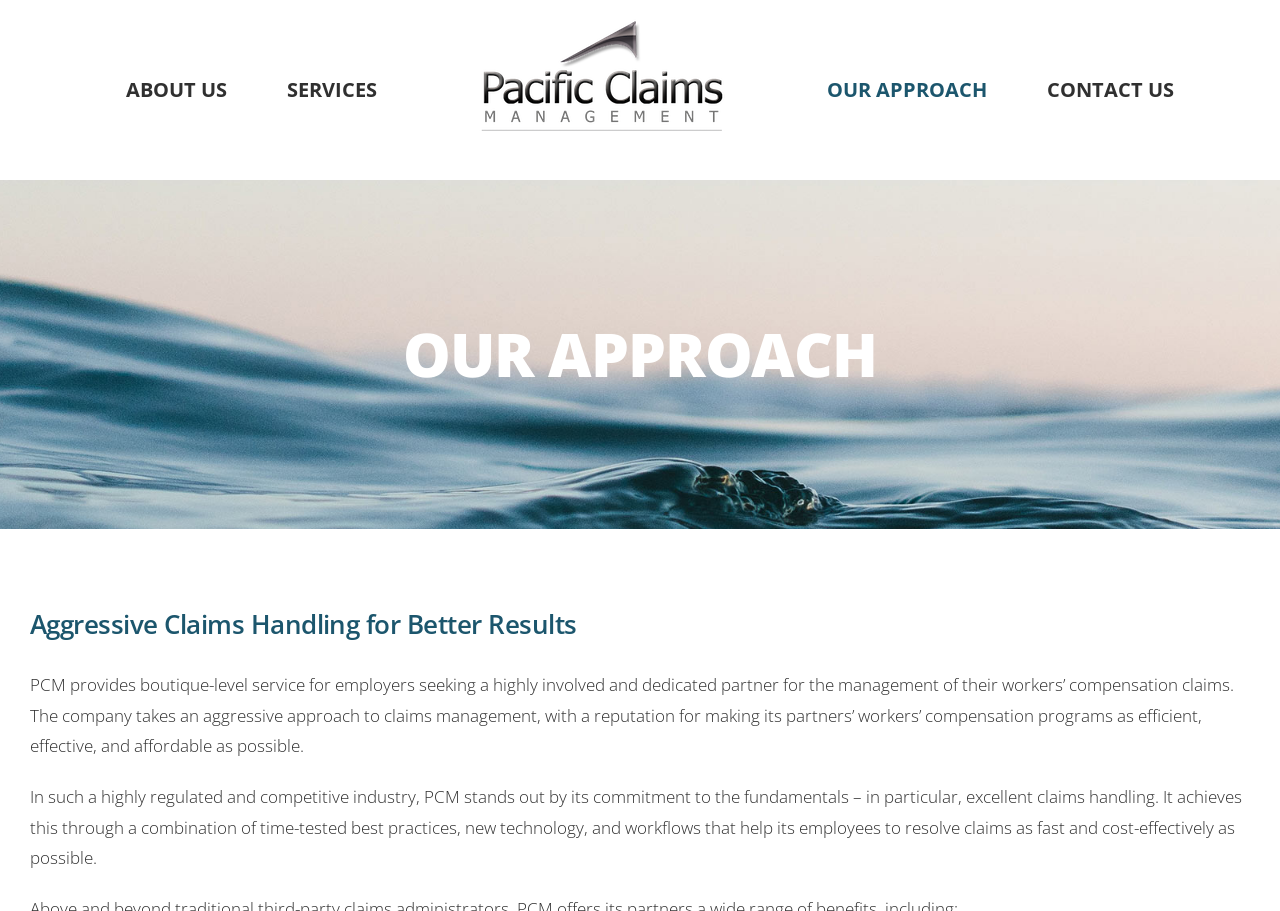What is the purpose of PCM?
Please give a detailed and thorough answer to the question, covering all relevant points.

I inferred the answer by reading the StaticText elements, which describe PCM's approach to claims management. The text mentions that PCM provides boutique-level service for employers seeking a dedicated partner for the management of their workers' compensation claims.